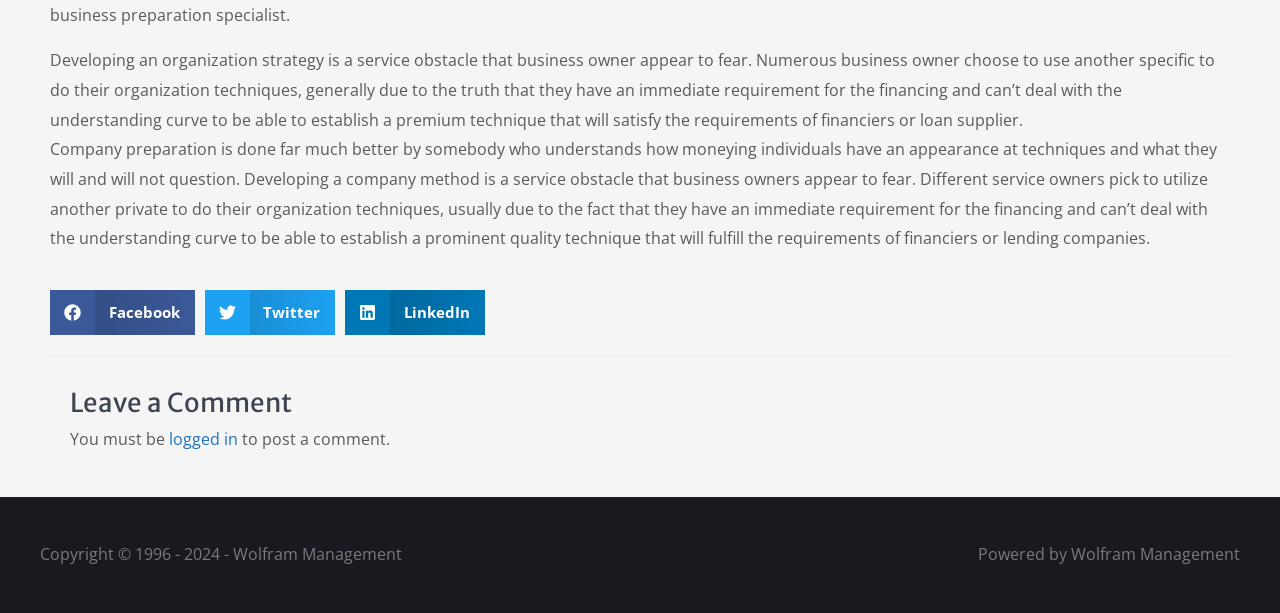What social media platforms are available for sharing?
Please respond to the question with a detailed and well-explained answer.

The social media platforms available for sharing are Facebook, Twitter, and LinkedIn, which can be seen from the generic elements with IDs 314, 316, and 318, respectively, each containing an image and a StaticText element with the name of the platform.